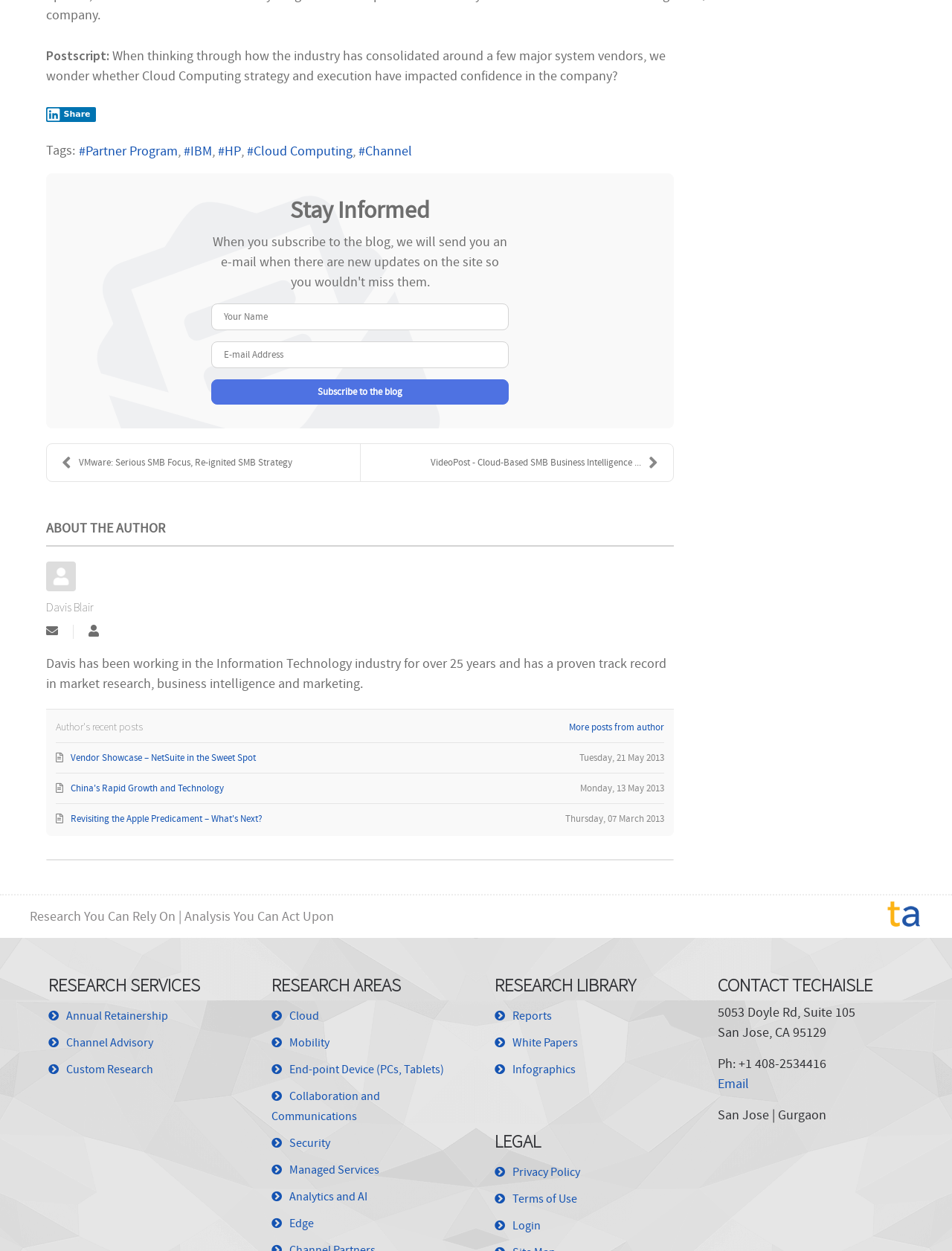What is the author's name?
Answer the question with a single word or phrase derived from the image.

Davis Blair